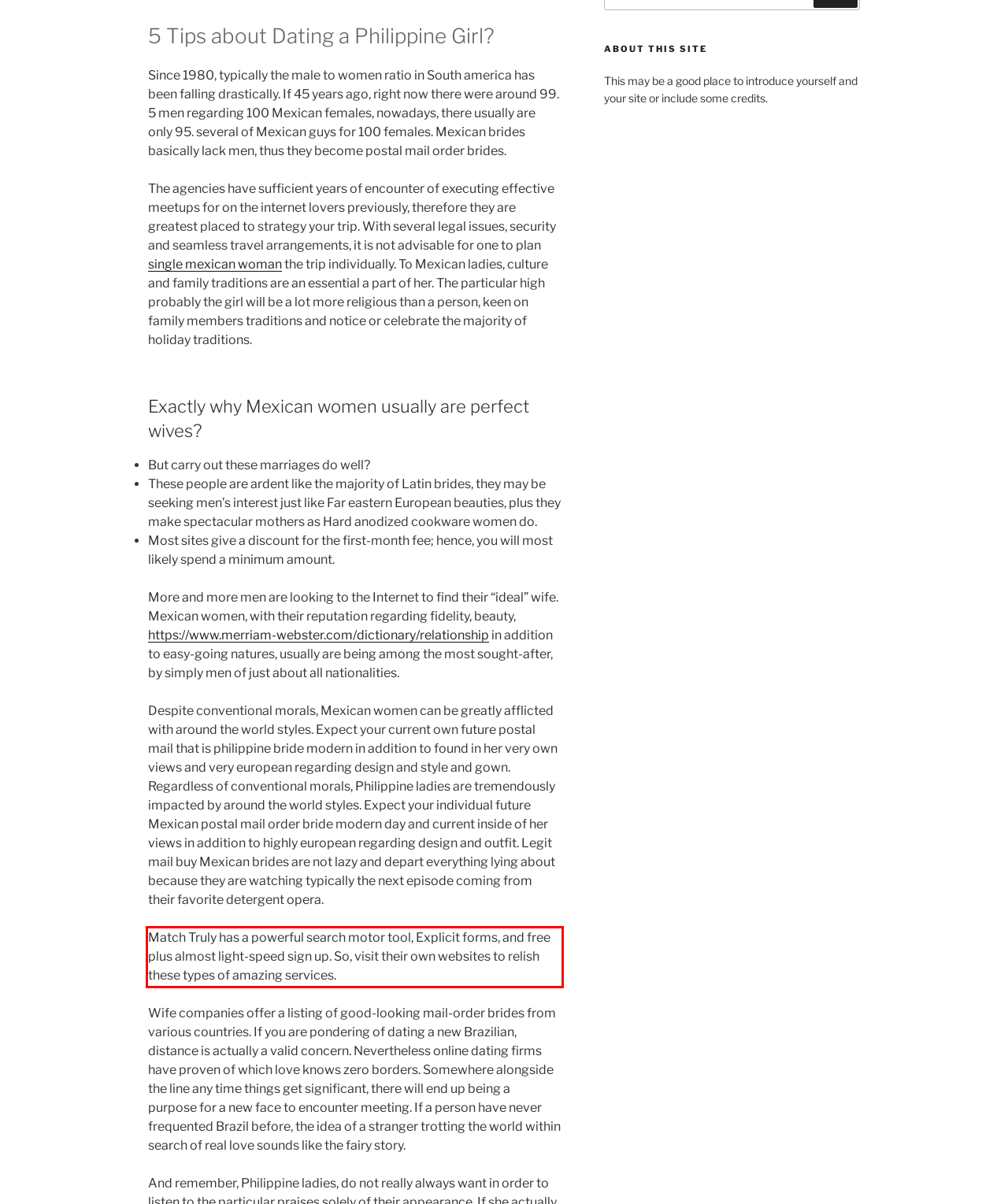Analyze the webpage screenshot and use OCR to recognize the text content in the red bounding box.

Match Truly has a powerful search motor tool, Explicit forms, and free plus almost light-speed sign up. So, visit their own websites to relish these types of amazing services.